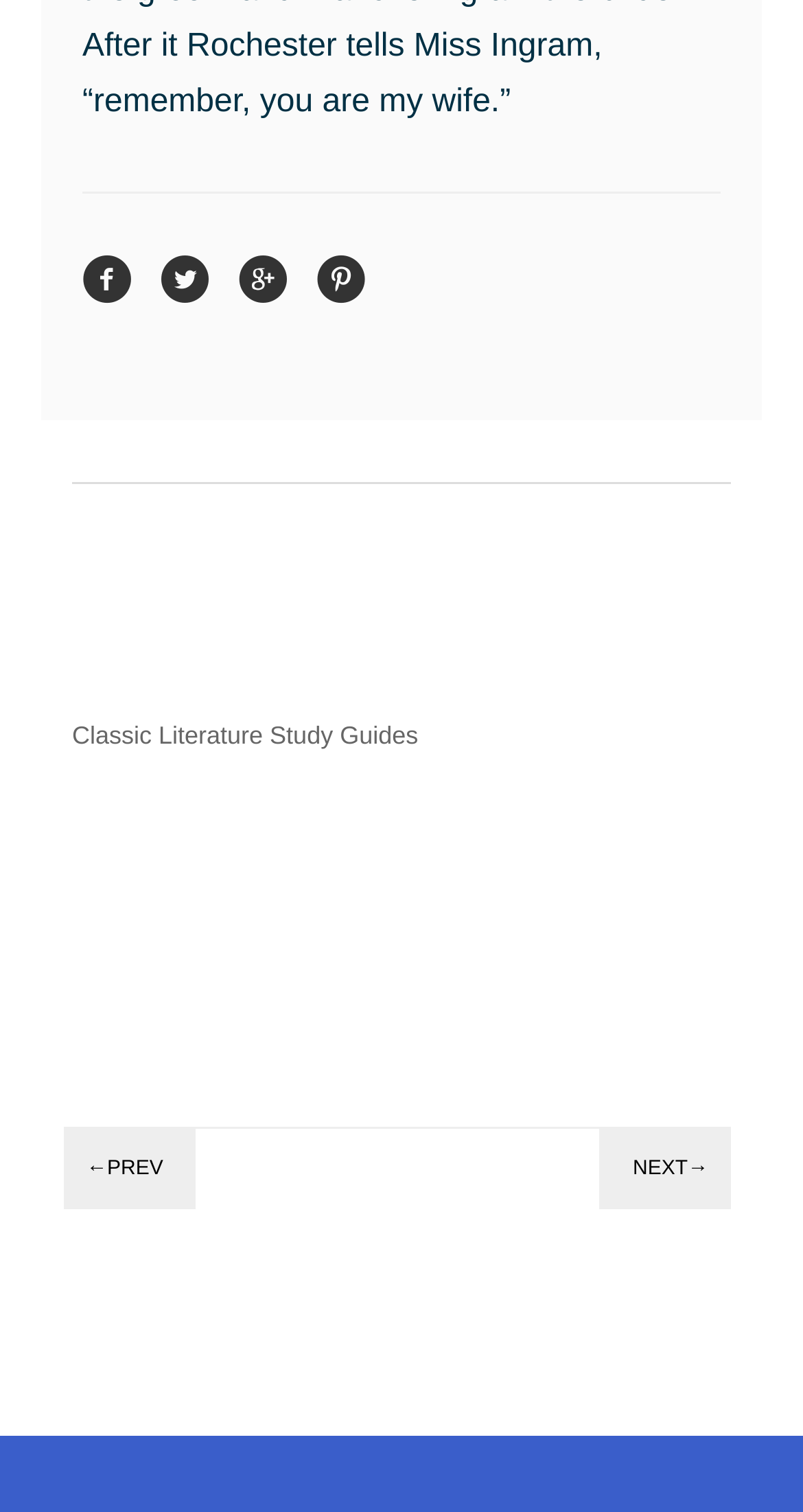What is the position of the 'PREV' link relative to the 'NEXT→' link?
Answer the question with a single word or phrase, referring to the image.

Left